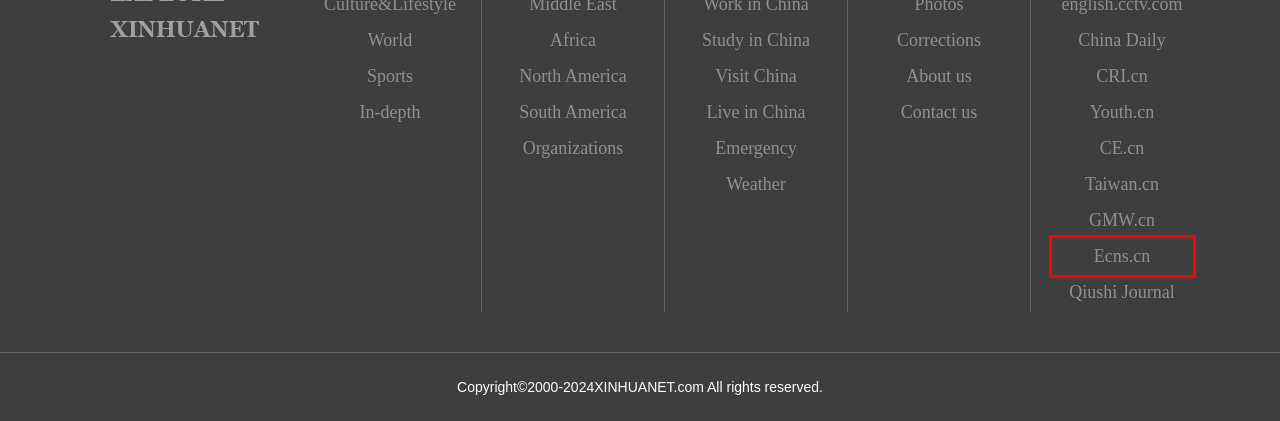Examine the screenshot of a webpage with a red bounding box around an element. Then, select the webpage description that best represents the new page after clicking the highlighted element. Here are the descriptions:
A. ENG.TAIWAN.CN
B. About us-Xinhua
C. Guangming Online
D. China Plus
E. China News Service Website - Headlines, stories, photos and videos | Ecns.cn
F. Corrections - Xinhua | English.news.cn
G. China Daily Website - Connecting China Connecting the World
H. China Economic Net

E